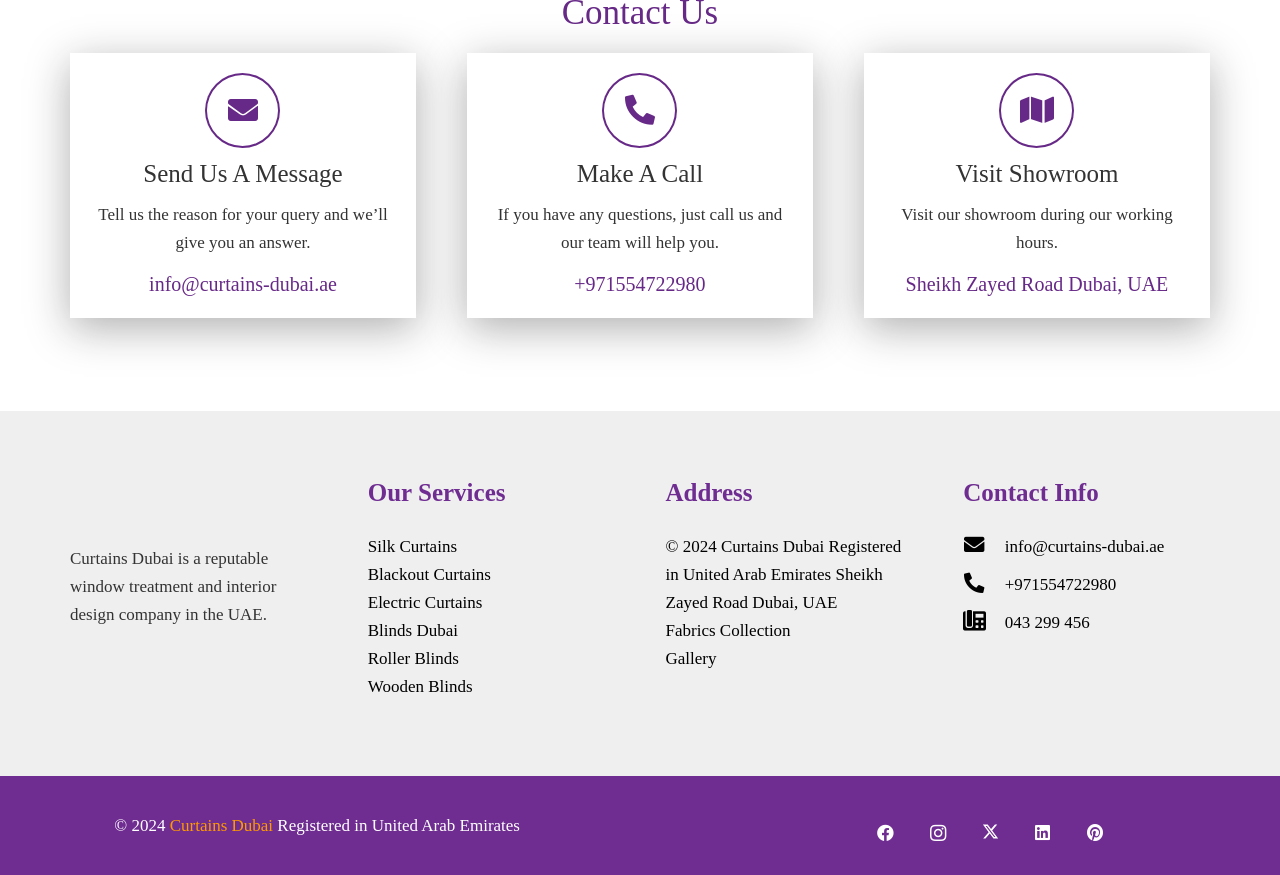Find the bounding box of the UI element described as: "aria-label="Instagram" title="Instagram"". The bounding box coordinates should be given as four float values between 0 and 1, i.e., [left, top, right, bottom].

[0.716, 0.927, 0.749, 0.976]